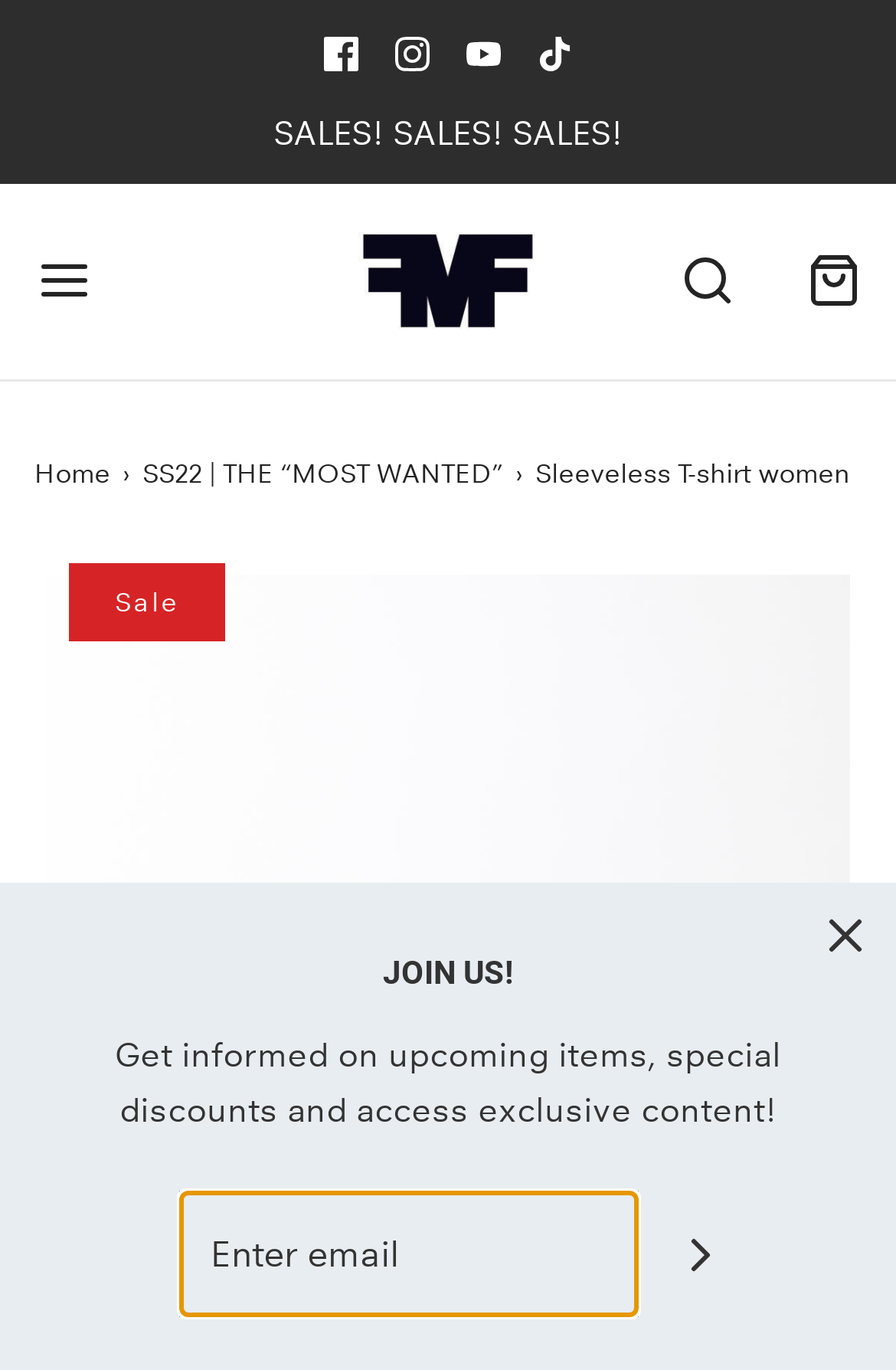Determine the bounding box coordinates of the region I should click to achieve the following instruction: "Join the newsletter". Ensure the bounding box coordinates are four float numbers between 0 and 1, i.e., [left, top, right, bottom].

[0.712, 0.869, 0.853, 0.961]